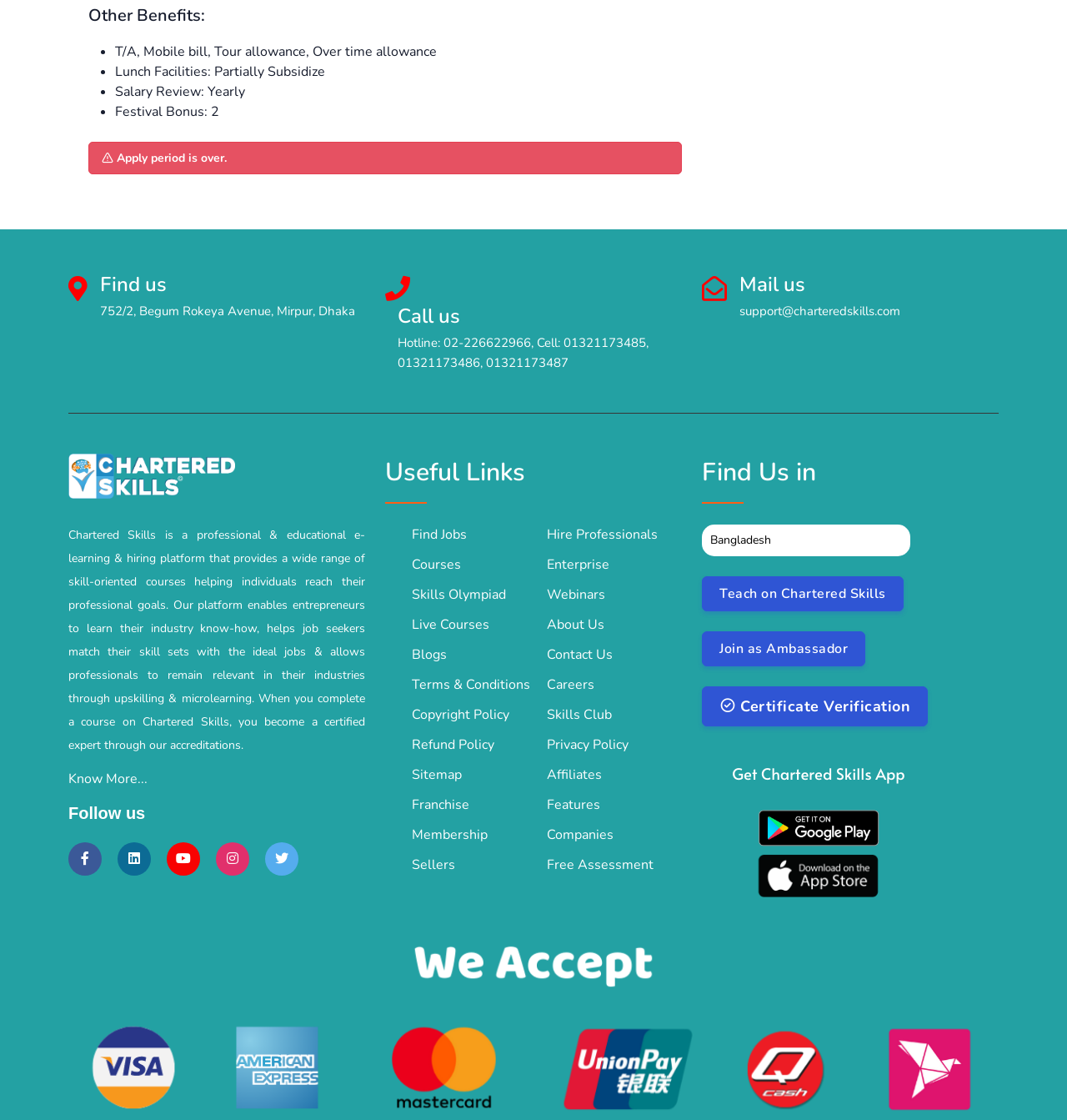Given the element description, predict the bounding box coordinates in the format (top-left x, top-left y, bottom-right x, bottom-right y). Make sure all values are between 0 and 1. Here is the element description: Teach on Chartered Skills

[0.658, 0.515, 0.846, 0.546]